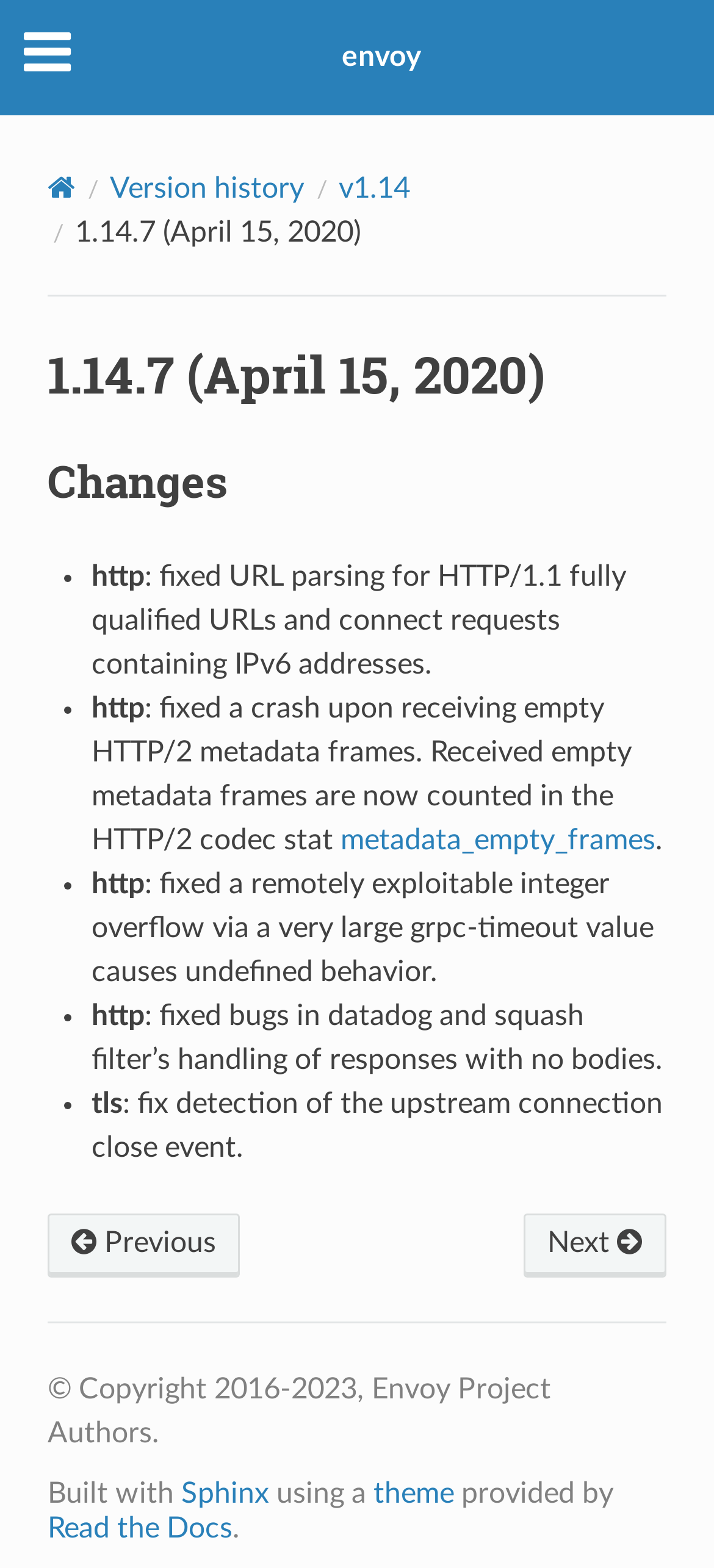Please give a short response to the question using one word or a phrase:
What is the tool used to build the webpage?

Sphinx